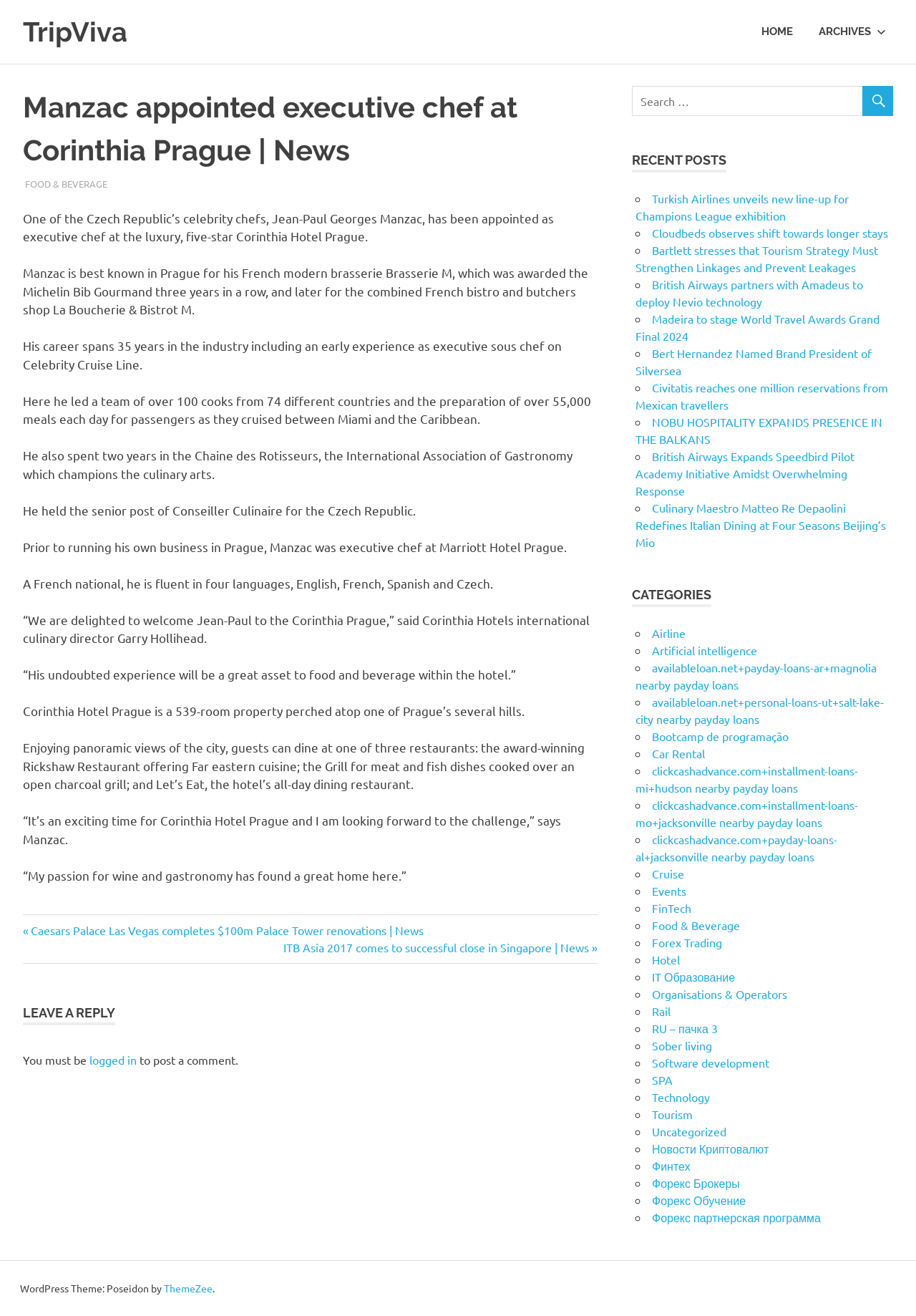Locate the bounding box coordinates of the region to be clicked to comply with the following instruction: "Search for something". The coordinates must be four float numbers between 0 and 1, in the form [left, top, right, bottom].

[0.69, 0.065, 0.975, 0.088]